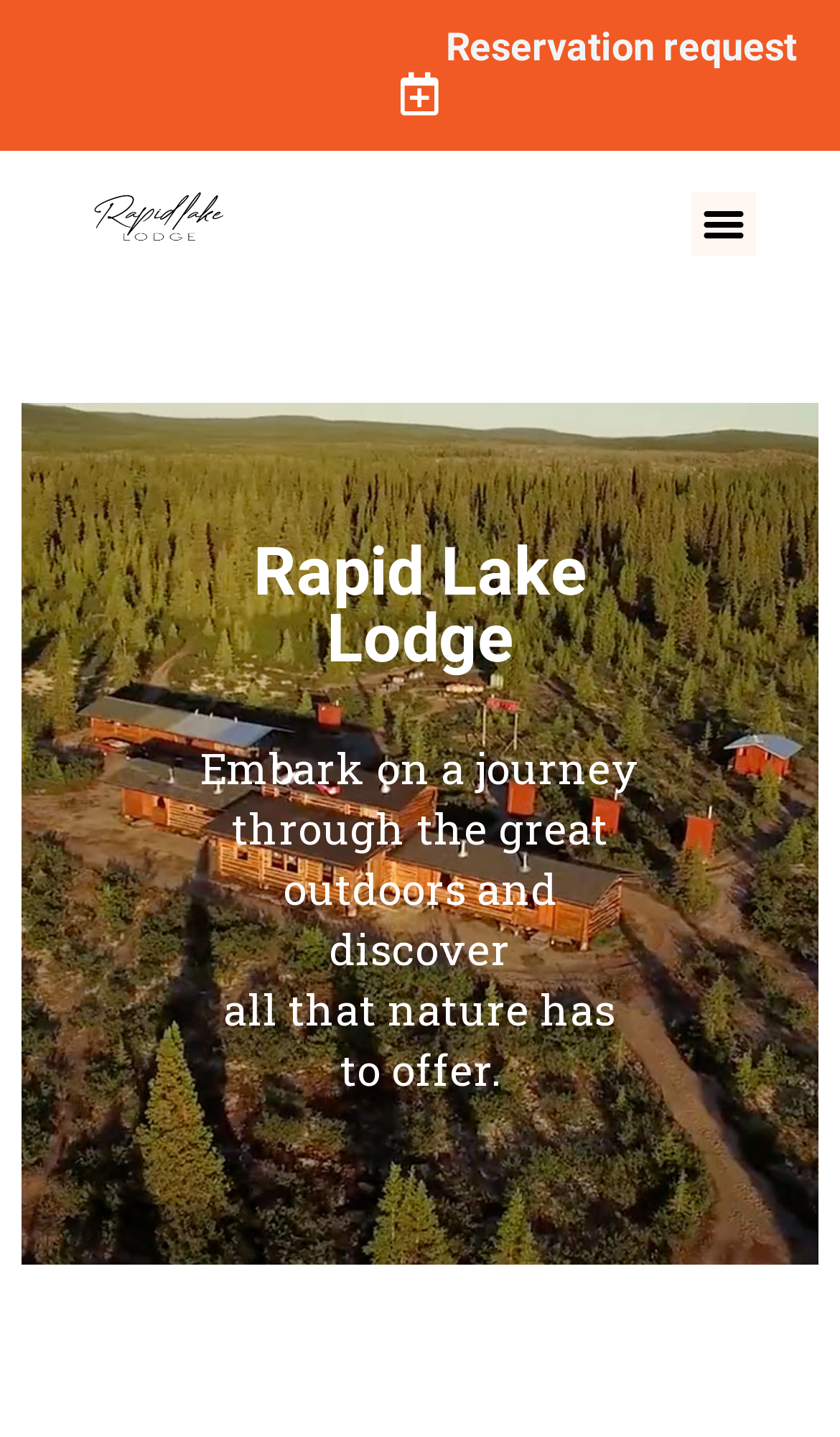Please give a succinct answer to the question in one word or phrase:
What is the position of the 'Menu Toggle' button?

Top right